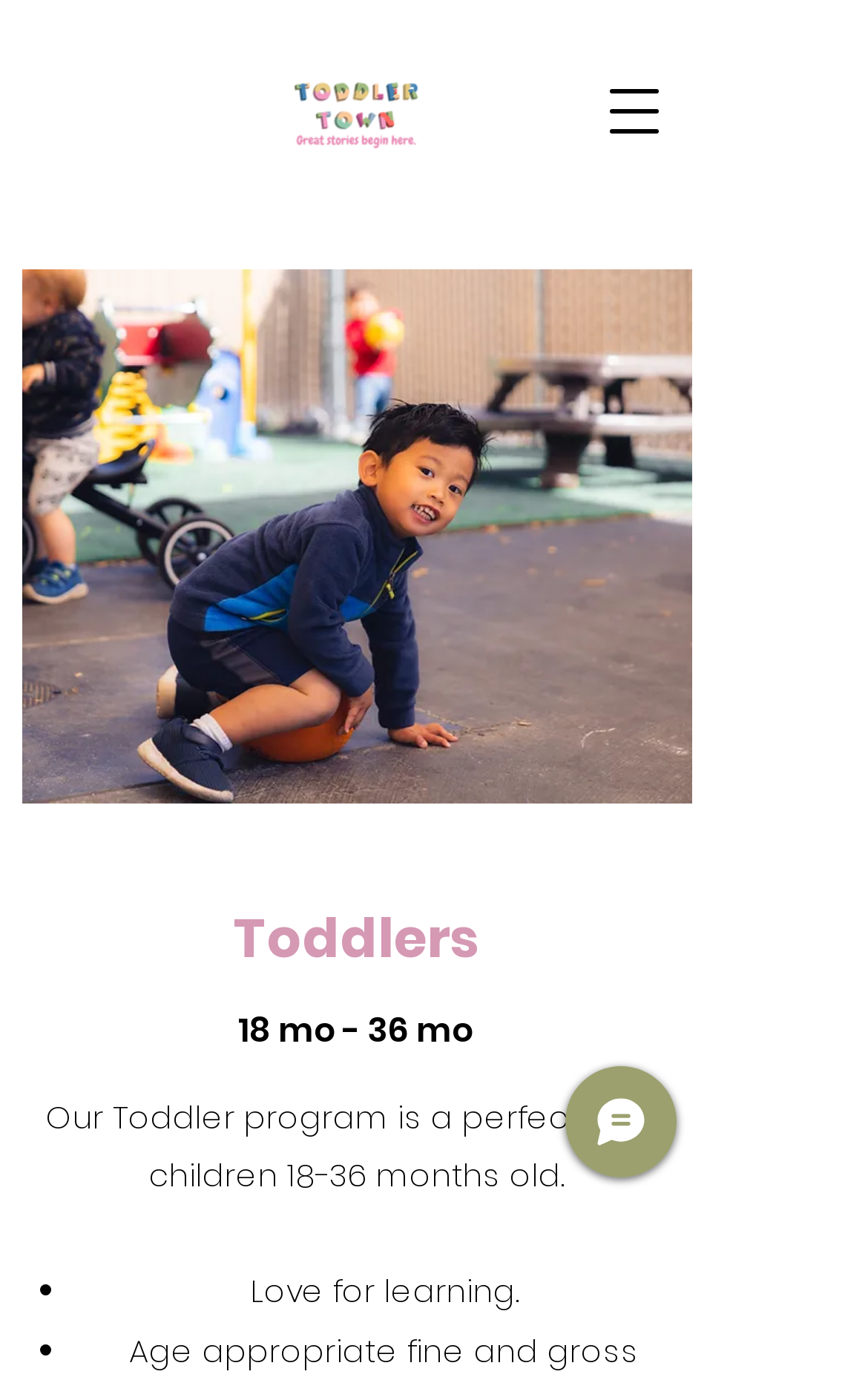Given the element description "aria-label="Open navigation menu"", identify the bounding box of the corresponding UI element.

[0.679, 0.048, 0.782, 0.113]